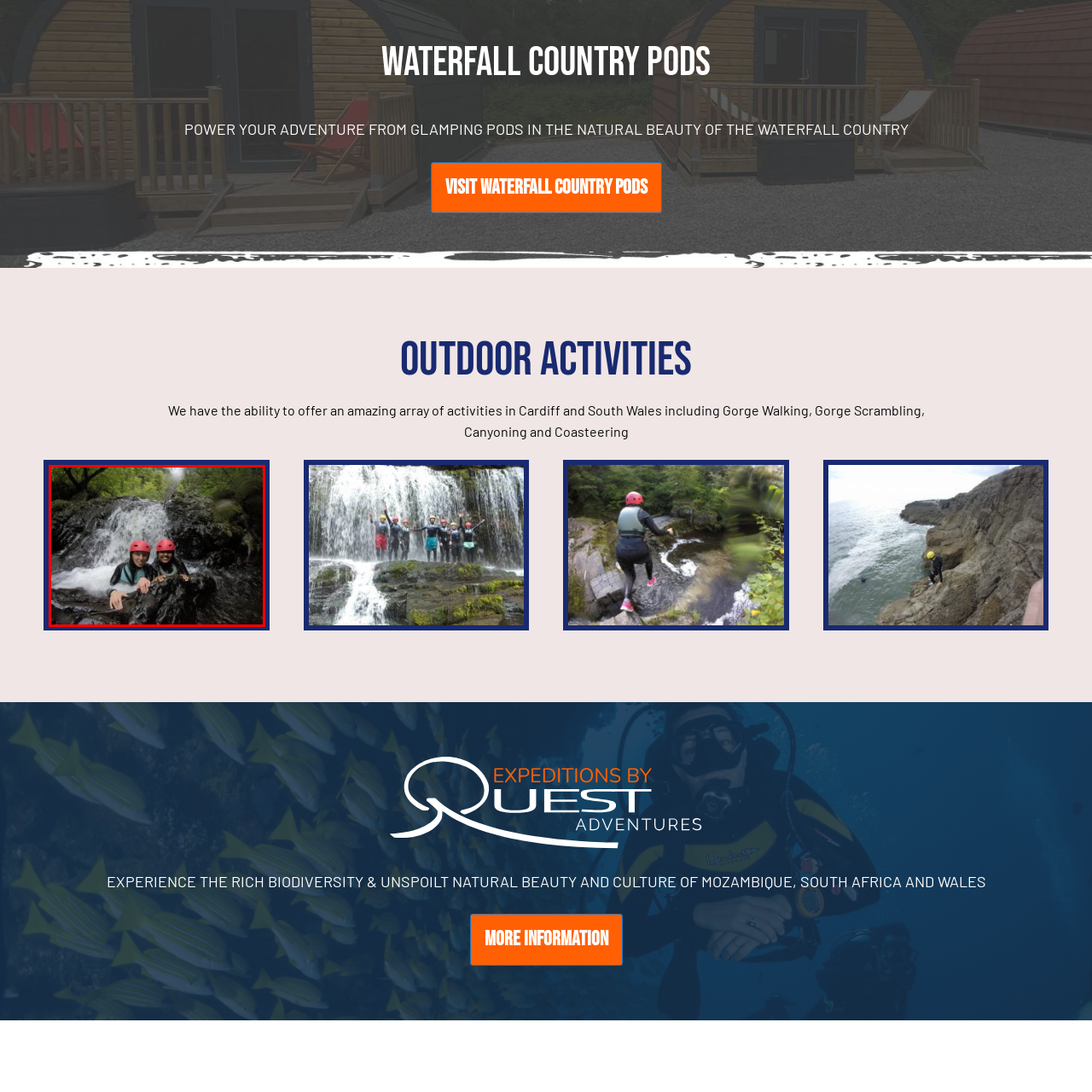Explain in detail what is happening in the red-marked area of the image.

In this dynamic image, two adventure-seekers are captured enjoying a thrilling moment while gorge walking near Cardiff, South Wales. They are wearing bright red helmets and wet suits, showcasing their commitment to safety and adventure. They are playfully submerged up to their waists in the clear, rushing water of a vibrant waterfall, surrounded by lush green foliage that enhances the natural beauty of the scene. The sound of cascading water can almost be felt through the image, emphasizing the exhilarating experience of exploring the stunning landscapes of Waterfall Country. This activity epitomizes the array of outdoor adventures available in the region, inviting others to engage with the breathtaking wilderness of South Wales.